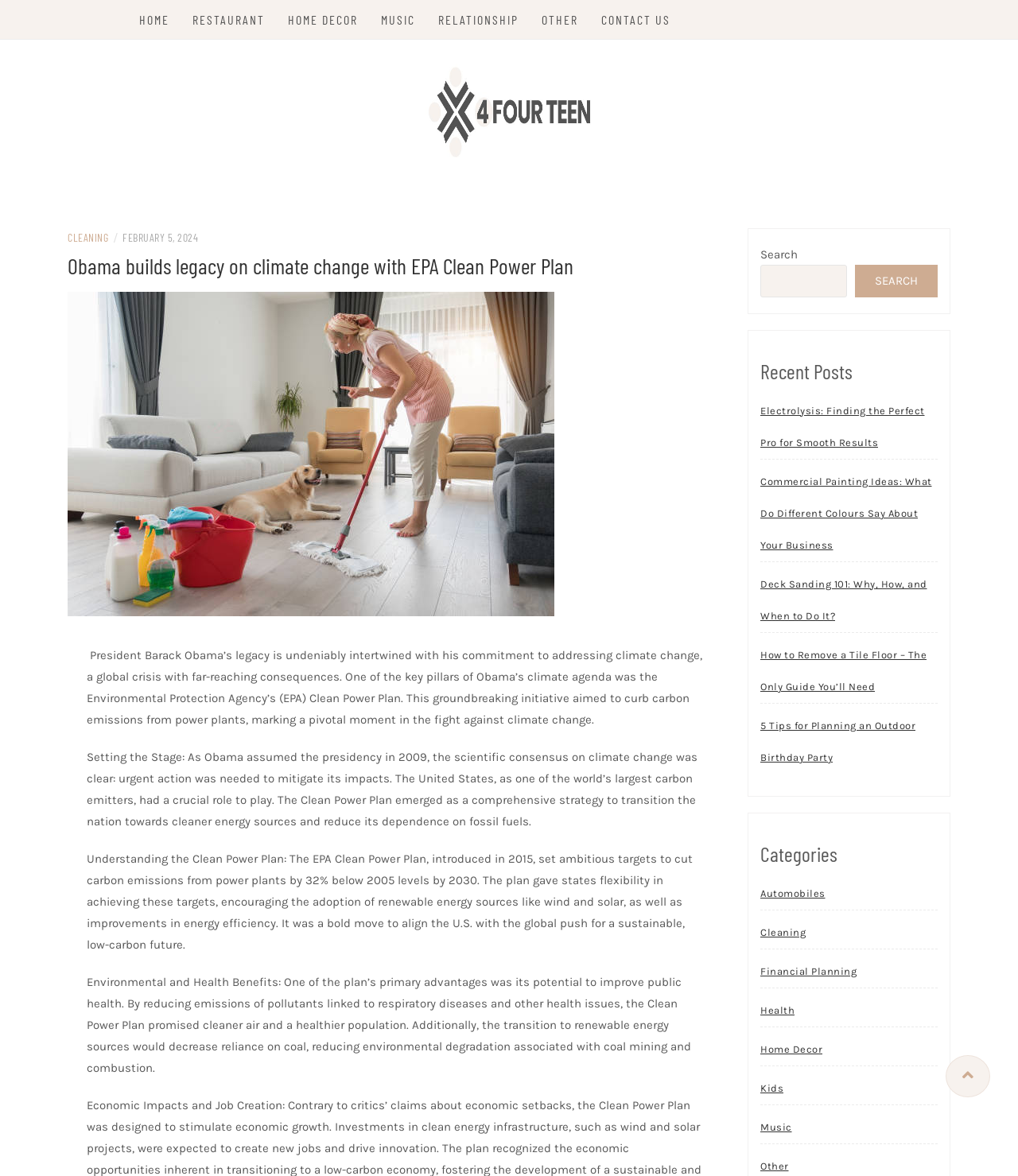Find and specify the bounding box coordinates that correspond to the clickable region for the instruction: "Search for something".

[0.747, 0.225, 0.832, 0.253]